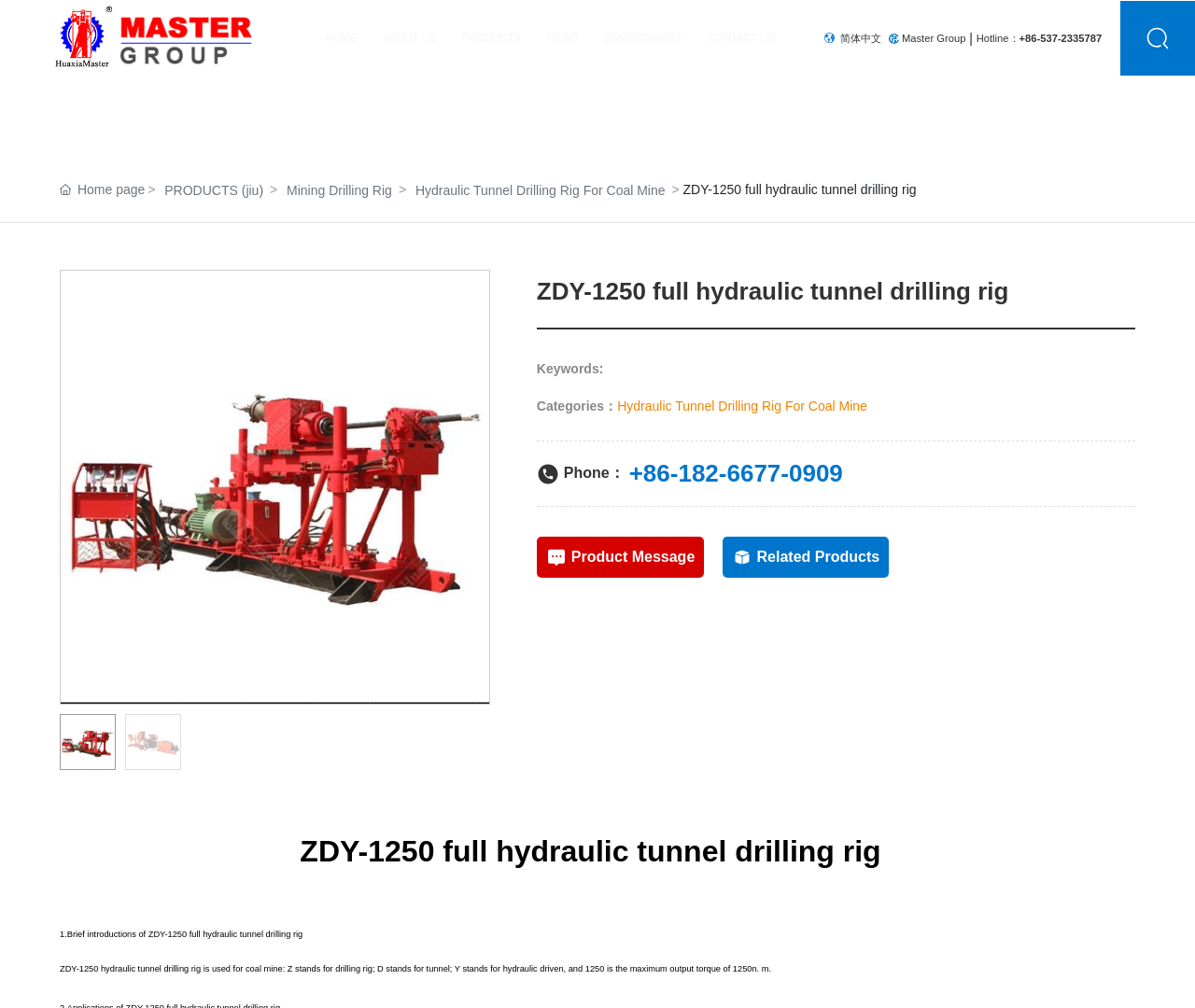Determine the bounding box of the UI element mentioned here: "Mining Drilling Rig". The coordinates must be in the format [left, top, right, bottom] with values ranging from 0 to 1.

[0.24, 0.179, 0.328, 0.201]